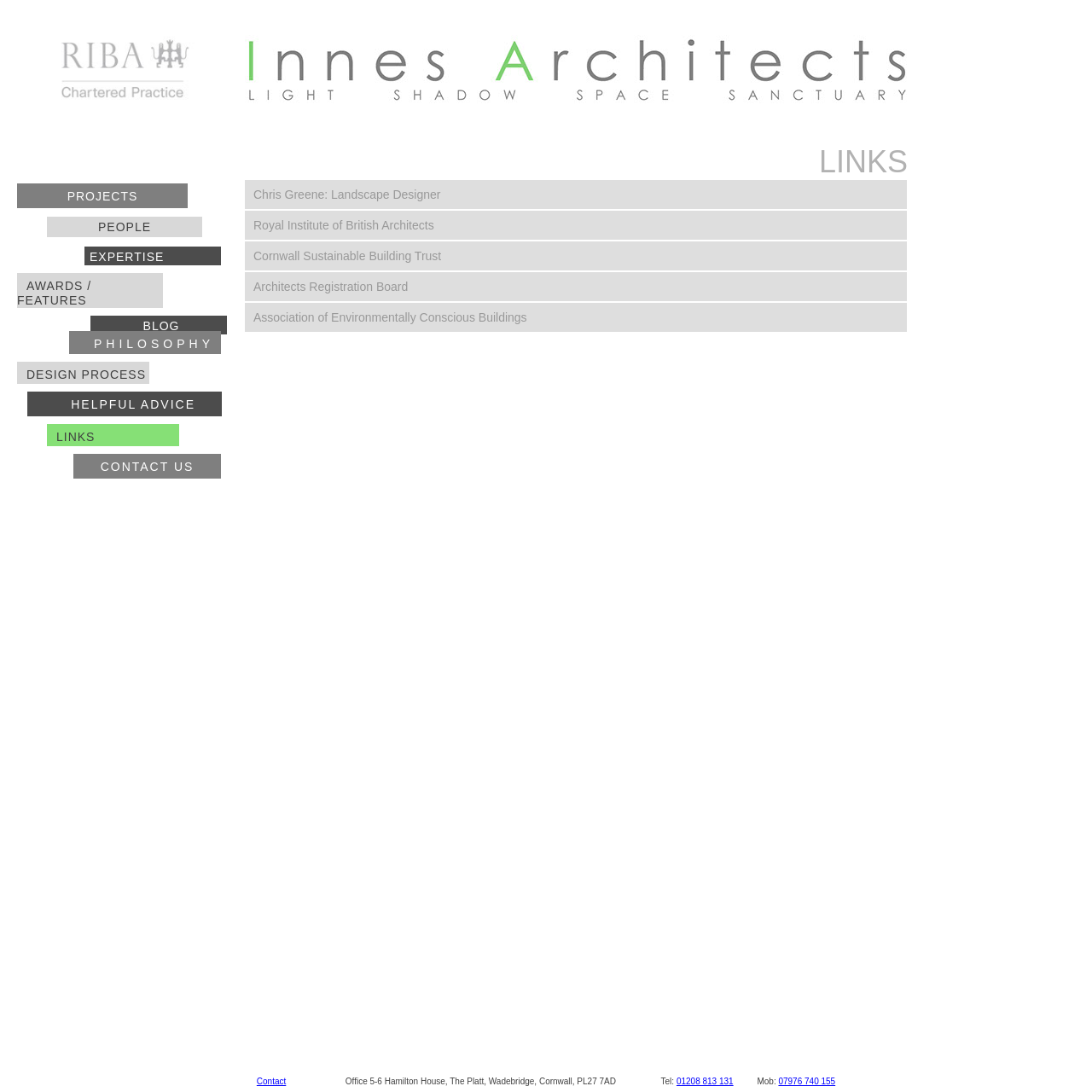Answer the question using only one word or a concise phrase: What is the location of the office?

Wadebridge, Cornwall